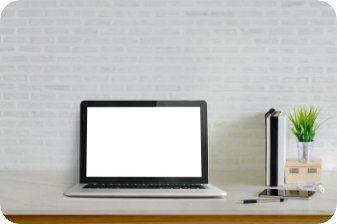Depict the image with a detailed narrative.

The image features a sleek, modern workspace setup, highlighting a laptop positioned prominently on a clean, light-colored wooden desk. The laptop screen is blank, suggesting a ready state for work or creativity. To the right of the laptop, there are two upright notebooks organized neatly, accompanied by a small potted plant that adds a touch of greenery to the environment. A smartphone and a pen are also visible on the desk, illustrating a well-equipped area for productivity. The minimalist design, with a plain light brick wall in the background, conveys an atmosphere conducive to focused work, emphasizing the importance of an organized workspace in enhancing efficiency and minimizing distractions.